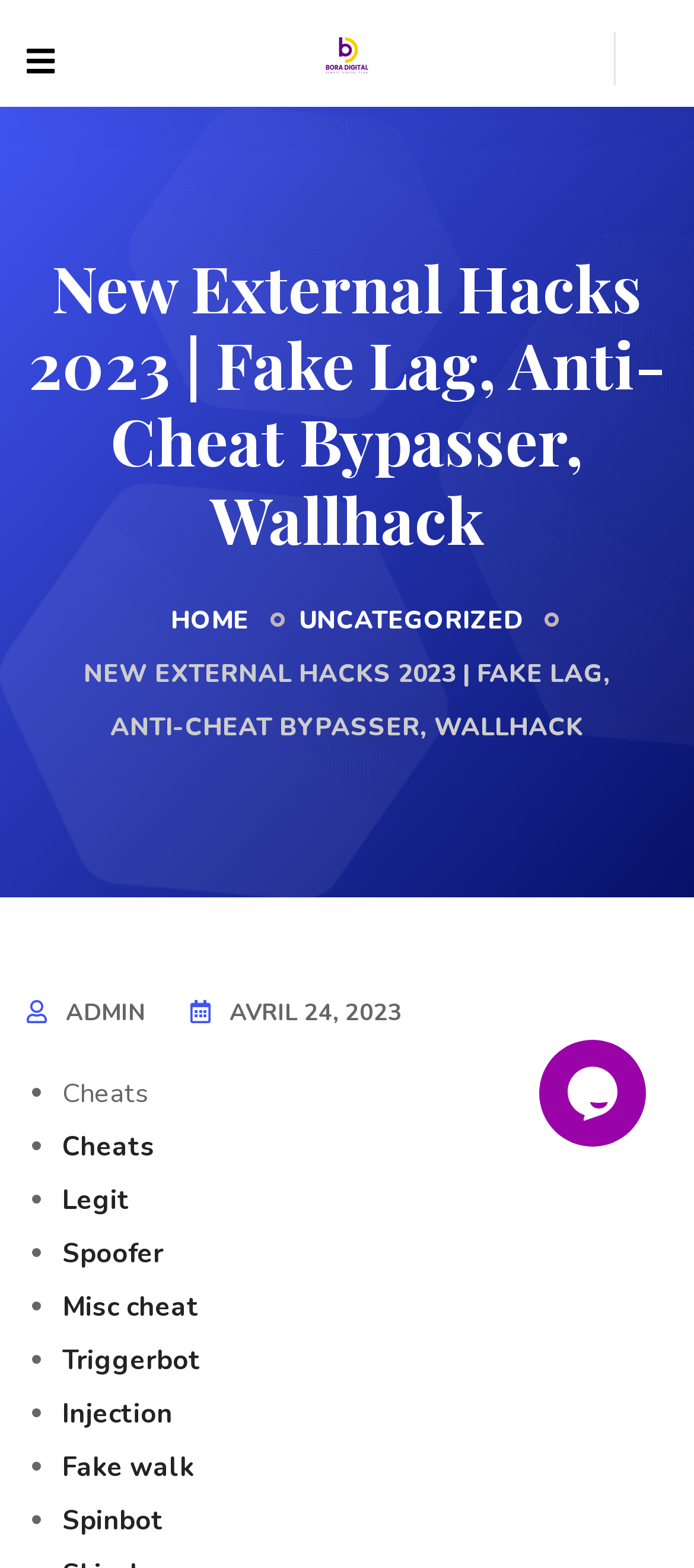What is the text of the image on the webpage?
Answer briefly with a single word or phrase based on the image.

BORA DIGITAL